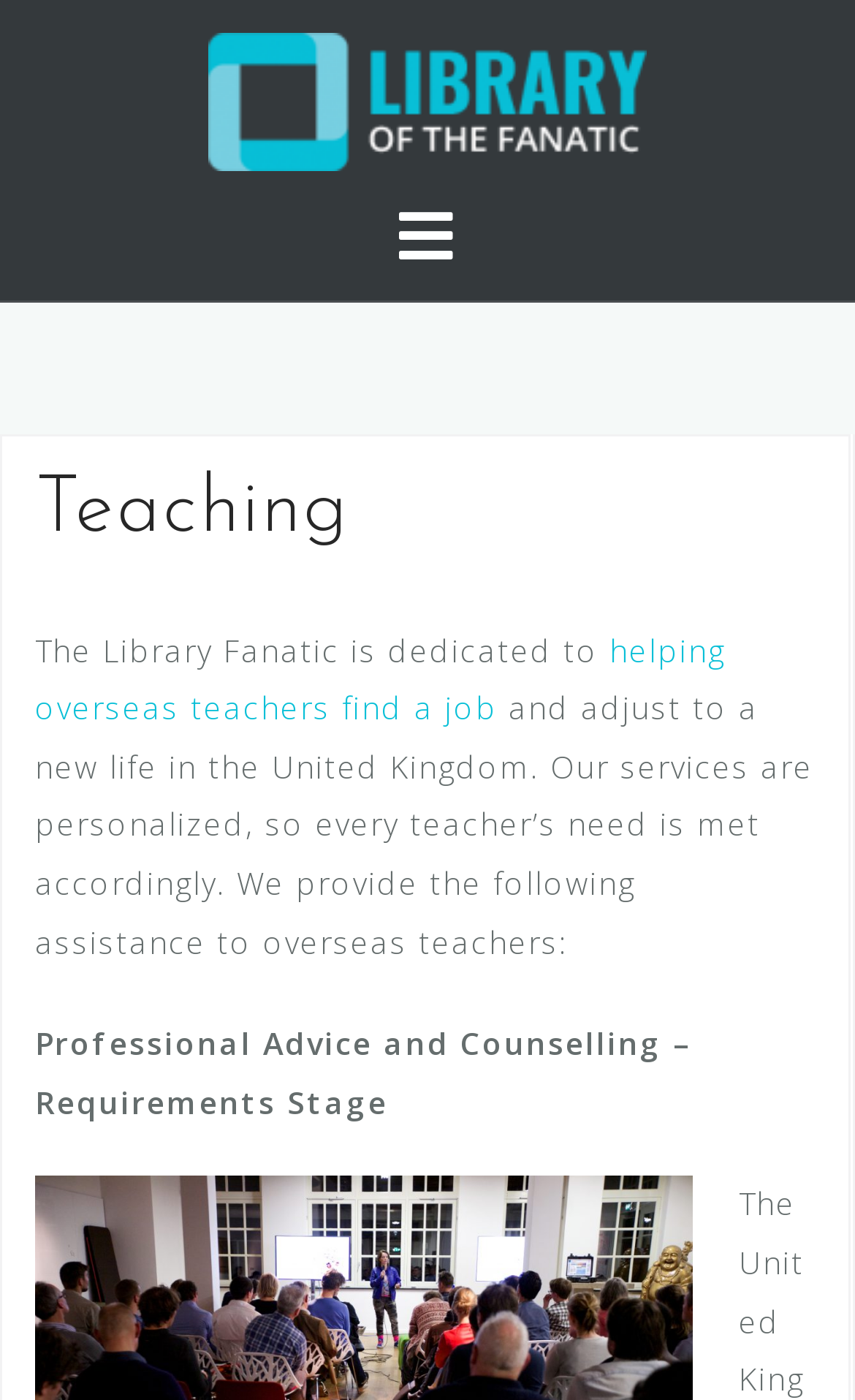Give a complete and precise description of the webpage's appearance.

The webpage is dedicated to The Library Fanatic, a service that helps overseas teachers find a job and adjust to a new life in the United Kingdom. At the top of the page, there is a link and an image, both labeled as "TheLibraryFanatic", situated side by side, taking up most of the width. 

Below this top section, there is a header that spans almost the entire width, containing a heading that reads "Teaching". Directly below the header, there is a paragraph of text that summarizes the purpose of The Library Fanatic, stating that it provides personalized services to meet the needs of overseas teachers. 

Further down, there is a link embedded in the text, which is part of the sentence describing the services offered. The text continues to explain the types of assistance provided, including professional advice and counseling, specifically mentioning the "Requirements Stage".